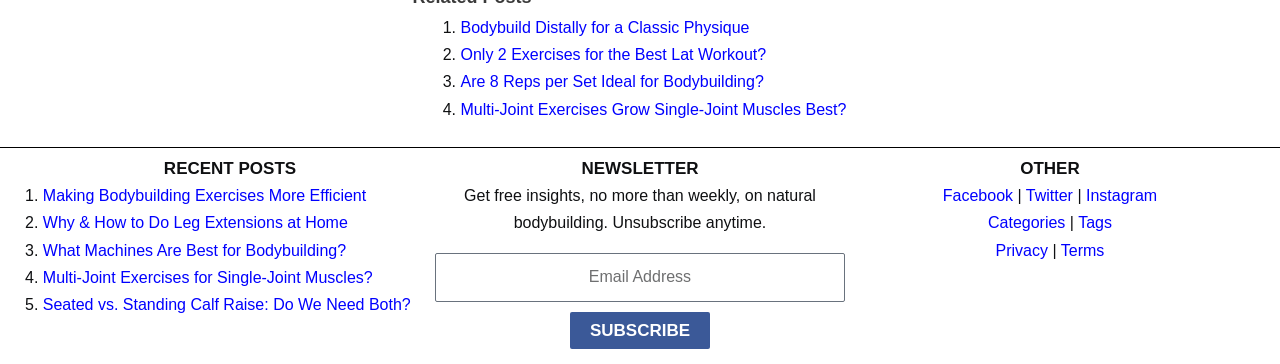Locate the bounding box of the user interface element based on this description: "name="form_fields[email]" placeholder="Email Address"".

[0.34, 0.696, 0.66, 0.829]